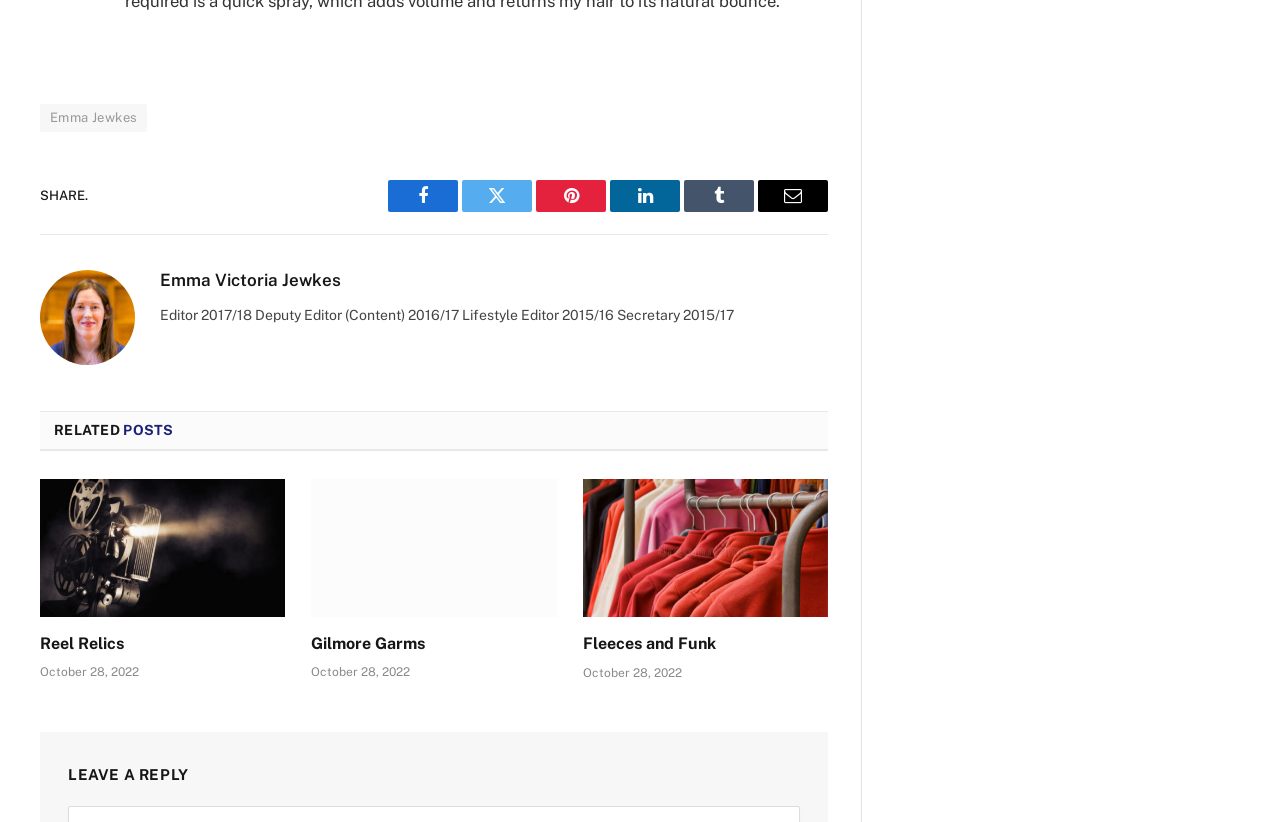Based on the image, please respond to the question with as much detail as possible:
How many social media sharing options are available?

There are six social media sharing options available, which are Facebook, Twitter, Pinterest, LinkedIn, Tumblr, and Email, represented by their respective icons and text.